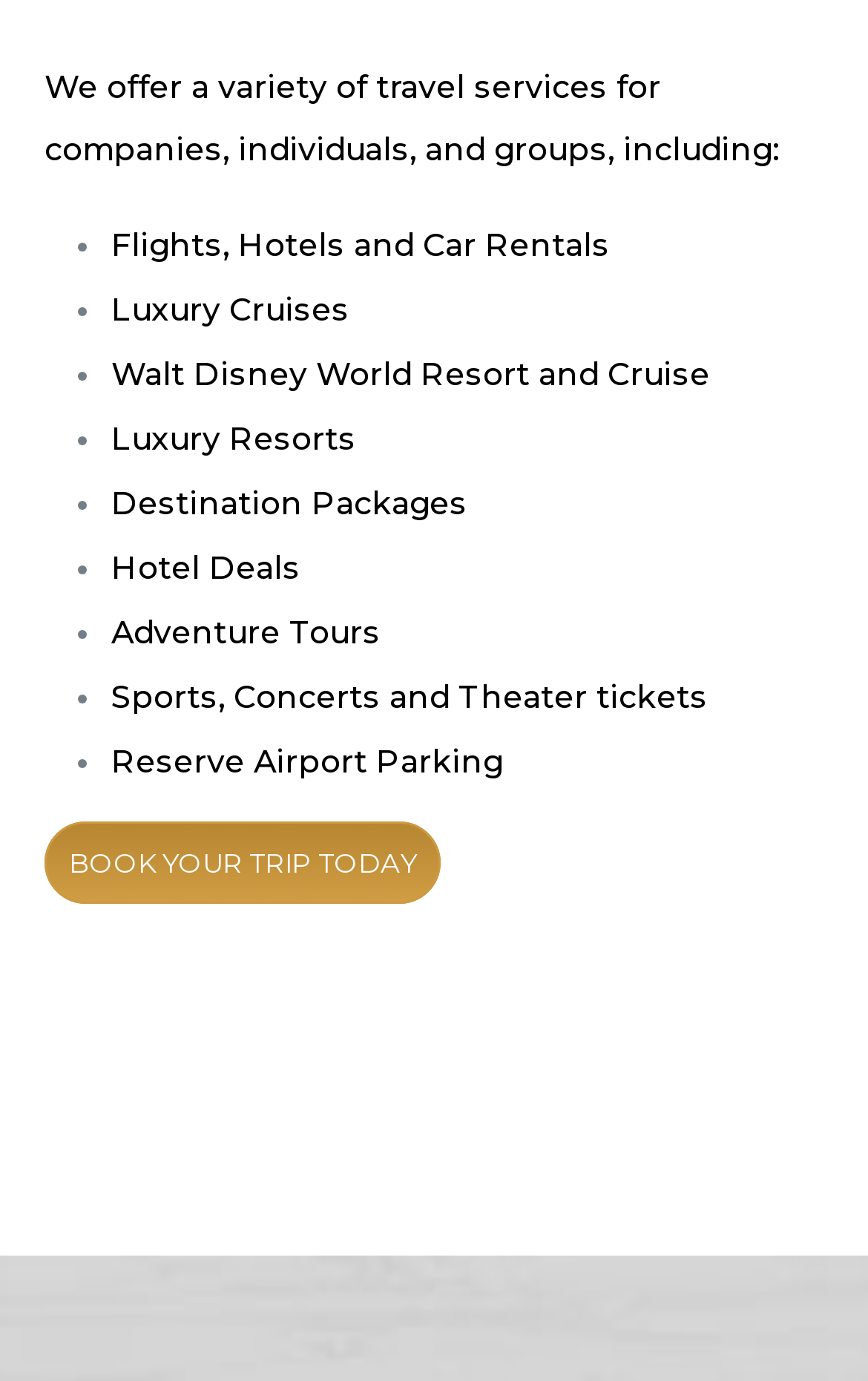Given the description of the UI element: "Book your trip today", predict the bounding box coordinates in the form of [left, top, right, bottom], with each value being a float between 0 and 1.

[0.051, 0.595, 0.508, 0.655]